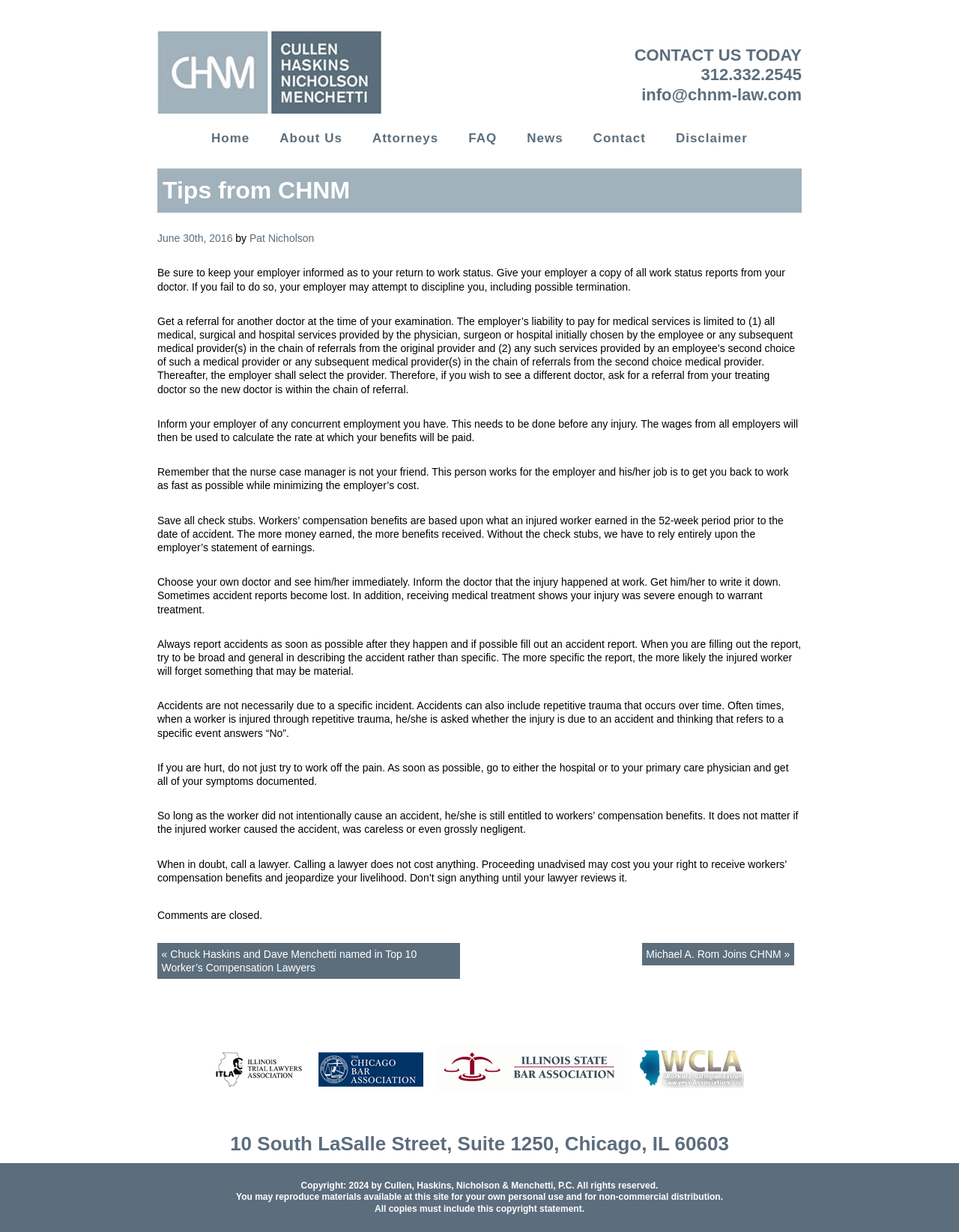Find the primary header on the webpage and provide its text.

Tips from CHNM